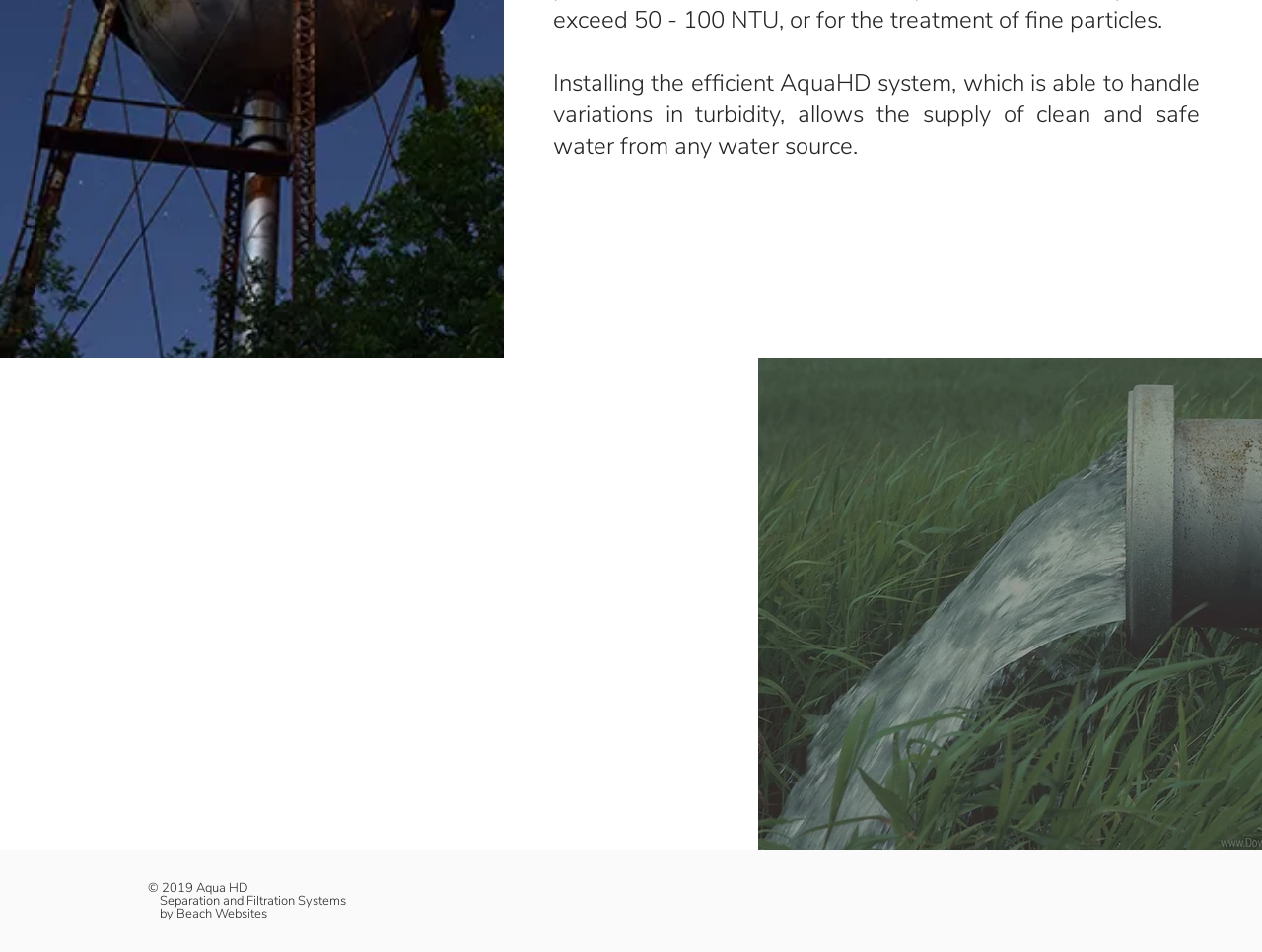Using the element description Beach Websites, predict the bounding box coordinates for the UI element. Provide the coordinates in (top-left x, top-left y, bottom-right x, bottom-right y) format with values ranging from 0 to 1.

[0.14, 0.95, 0.212, 0.969]